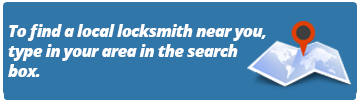What is the color of the location pin symbol?
Please provide a single word or phrase based on the screenshot.

Red